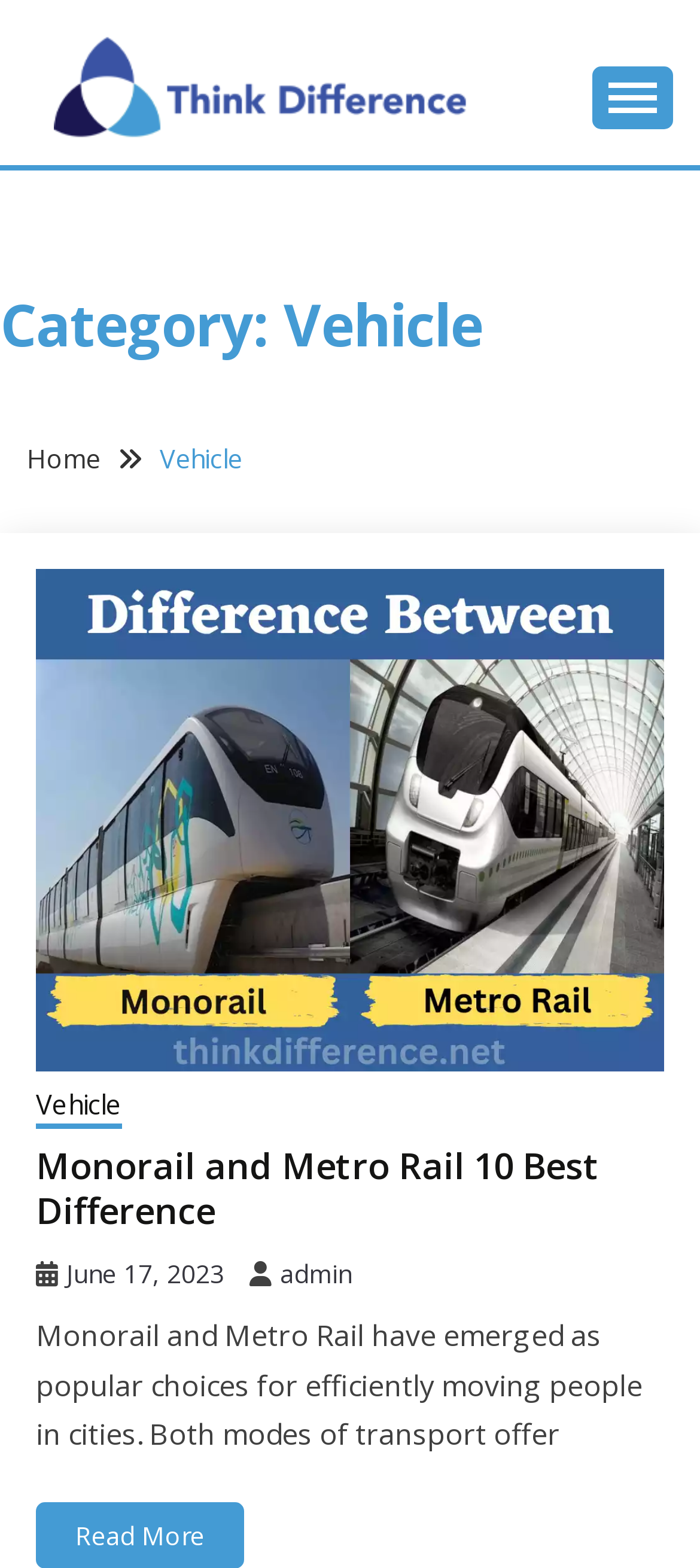Find the bounding box coordinates of the element to click in order to complete the given instruction: "view admin profile."

[0.4, 0.802, 0.503, 0.823]